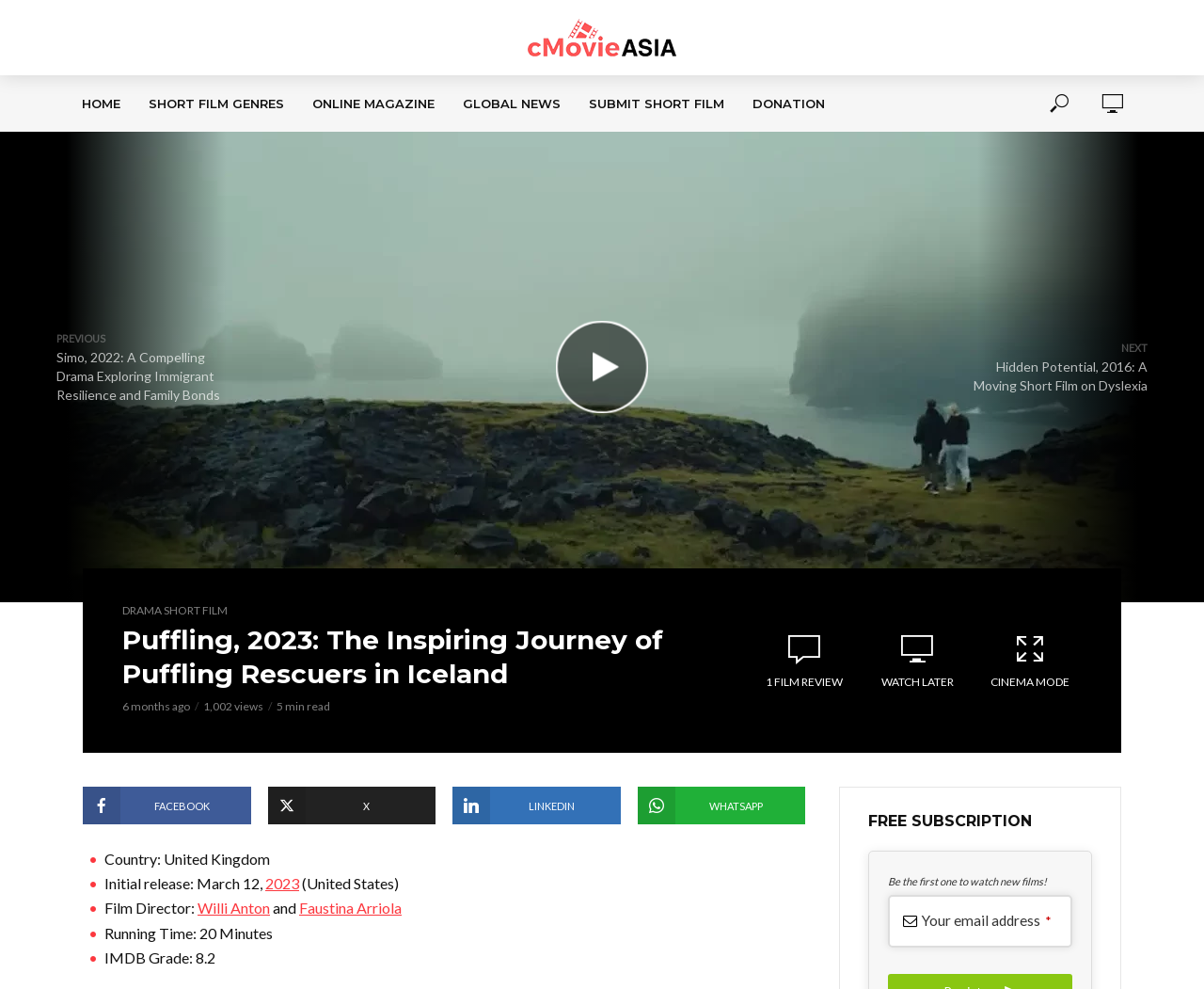Select the bounding box coordinates of the element I need to click to carry out the following instruction: "read online magazine".

[0.248, 0.076, 0.373, 0.133]